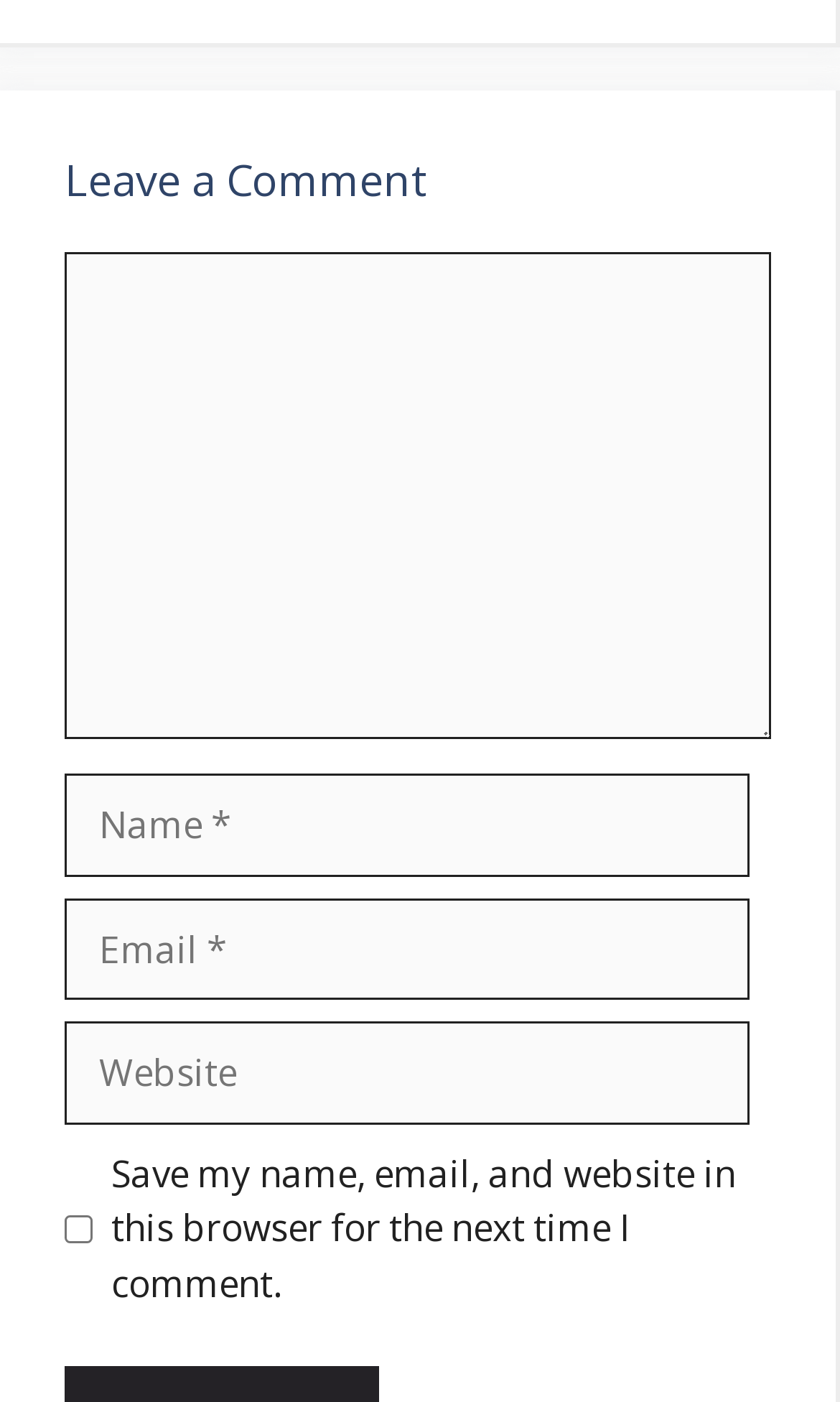Using the provided element description "parent_node: Comment name="url" placeholder="Website"", determine the bounding box coordinates of the UI element.

[0.077, 0.729, 0.892, 0.802]